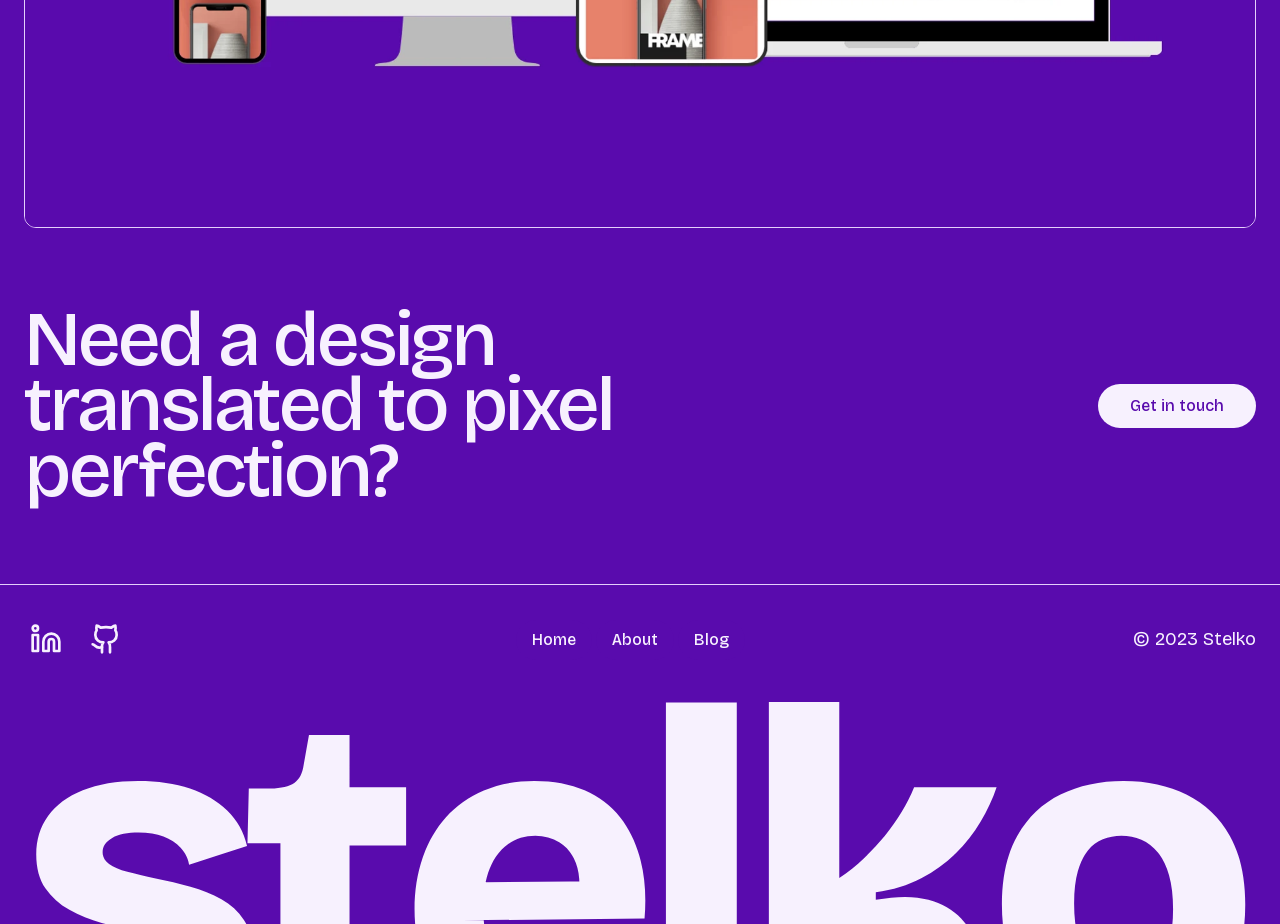How many navigation links are there?
Using the image as a reference, deliver a detailed and thorough answer to the question.

The navigation links are located at the bottom of the page, and there are three links: 'Home', 'About', and 'Blog'.